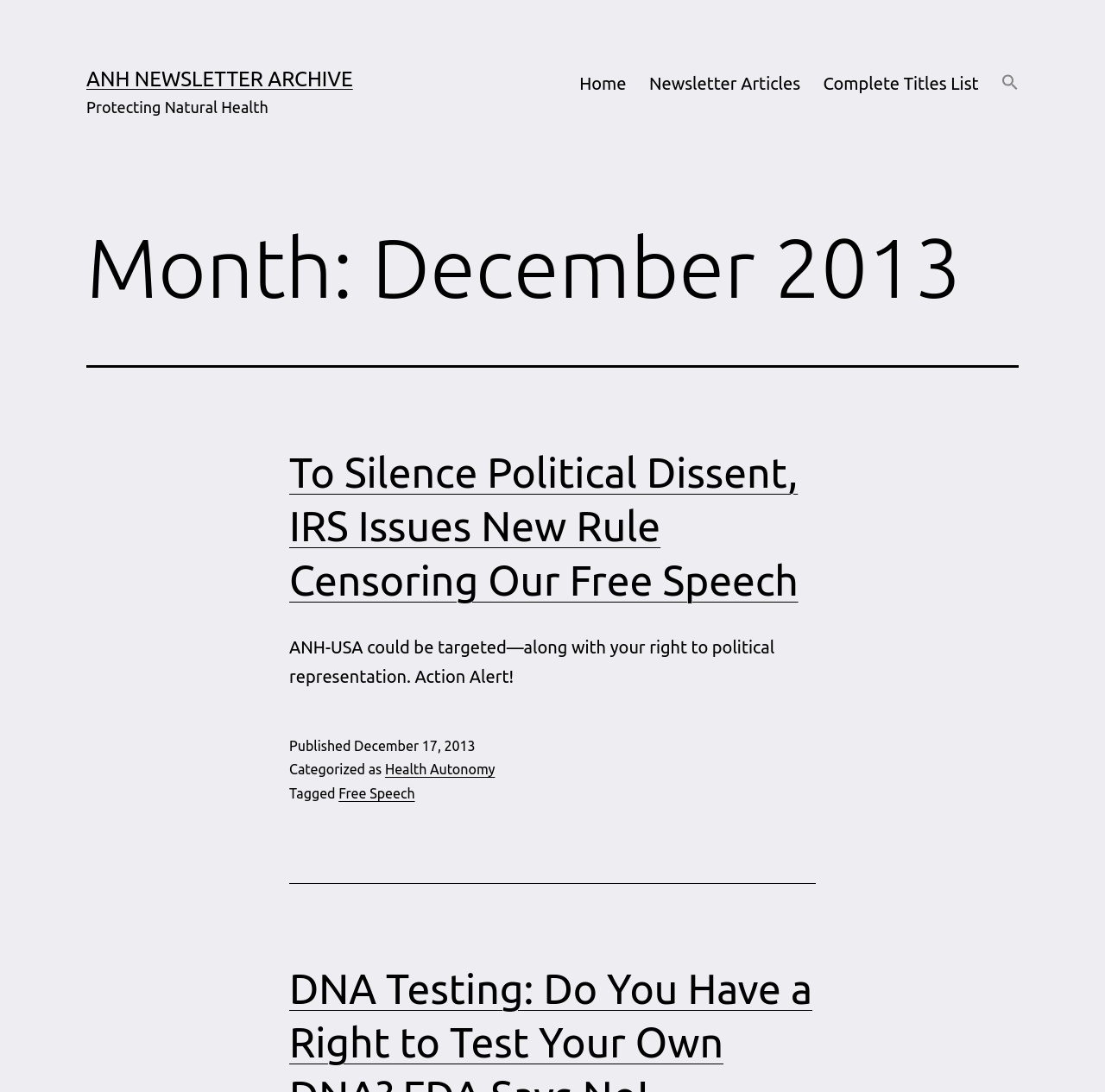Utilize the details in the image to give a detailed response to the question: What is the date of the article?

I found the date of the article in the footer section, which is 'December 17, 2013'.